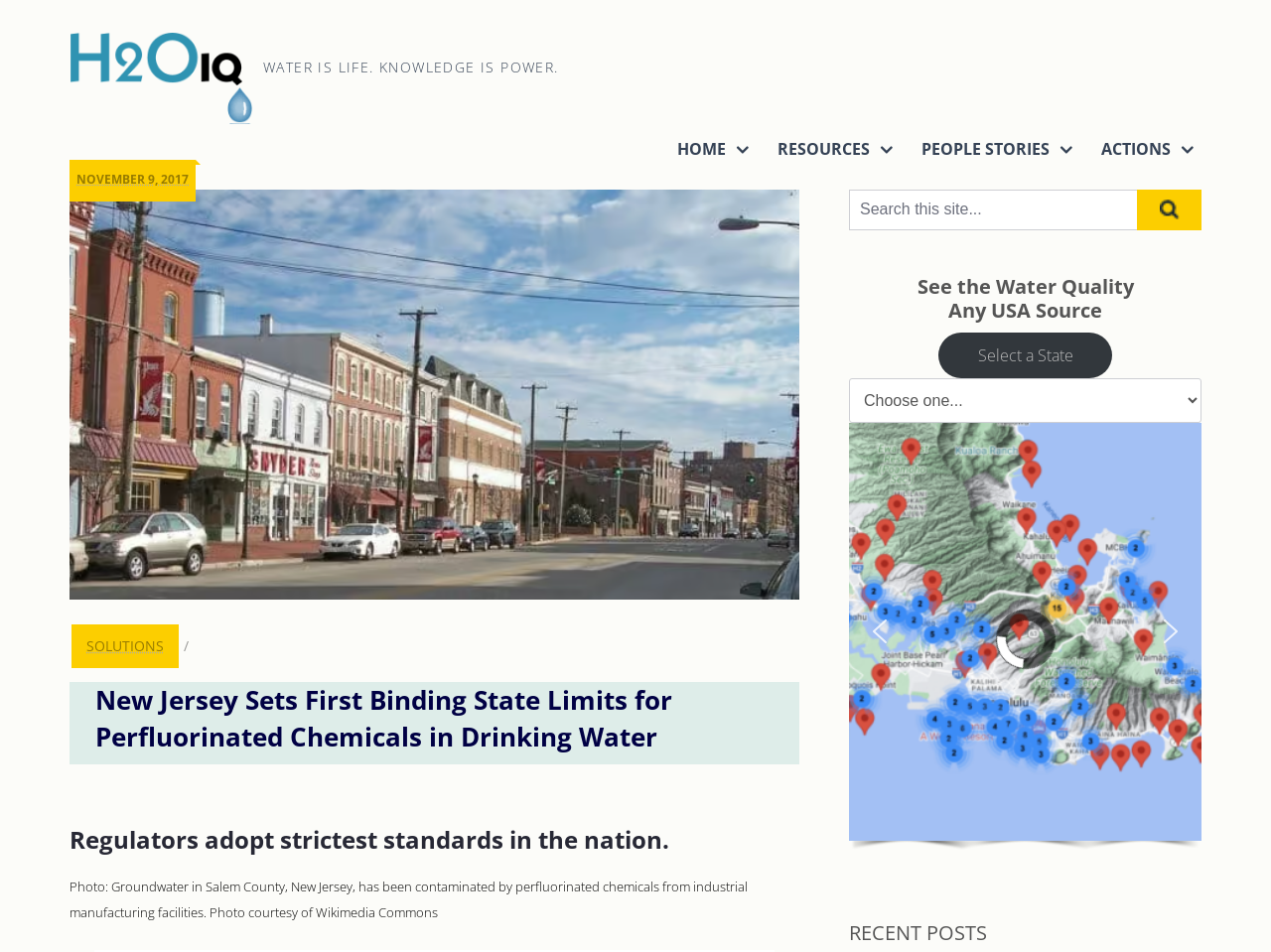Please answer the following question using a single word or phrase: 
What is the category of the posts listed at the bottom?

Recent Posts